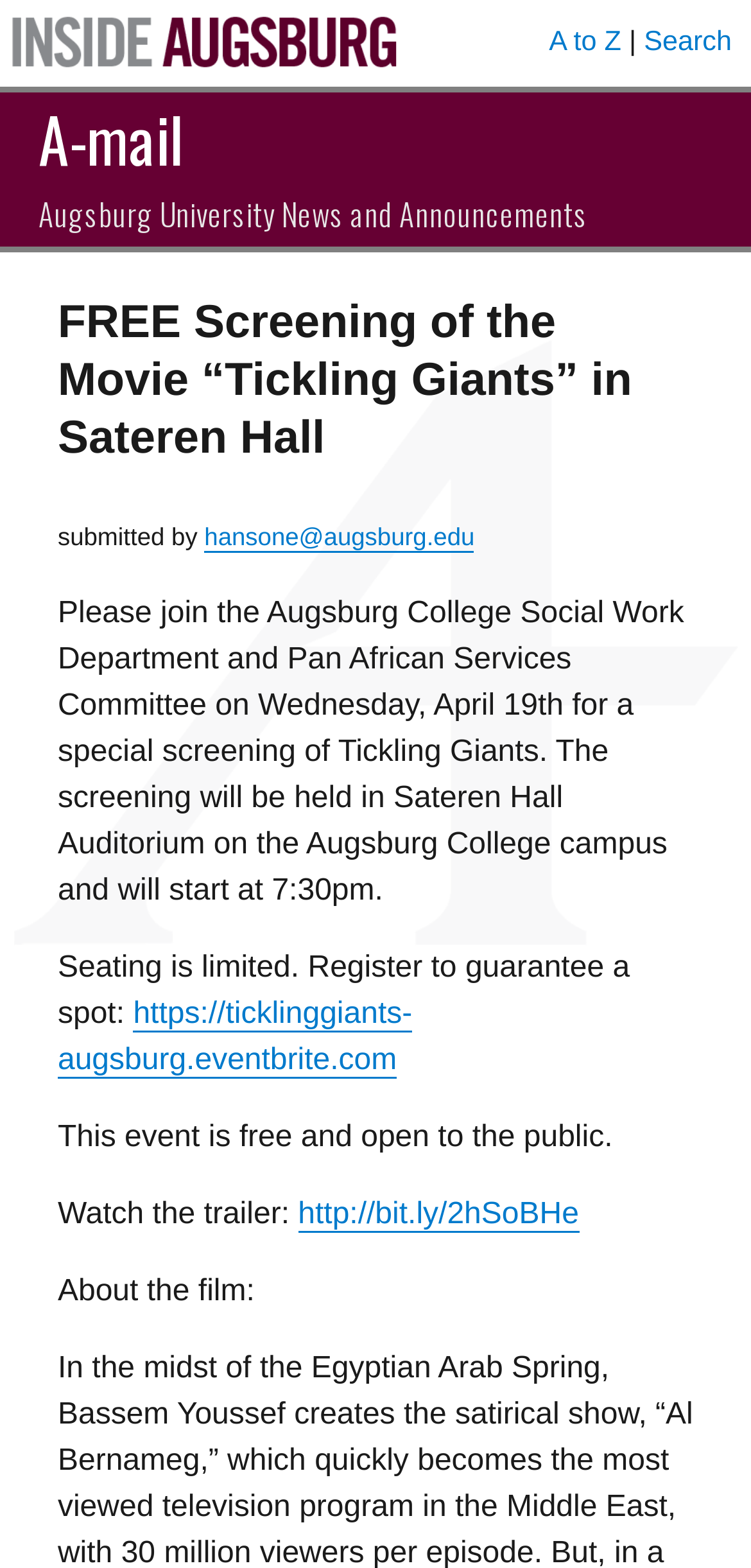Offer a meticulous caption that includes all visible features of the webpage.

The webpage appears to be an event announcement page for a free movie screening of "Tickling Giants" at Augsburg University. At the top left, there is a link to "Inside Augsburg" accompanied by an image with the same name. To the right of this, there are three more links: "A to Z", a vertical bar, and "Search". 

Below these links, there is a prominent link to "A-mail" and a heading that reads "Augsburg University News and Announcements". The main content of the page is a news article with a heading that matches the meta description: "FREE Screening of the Movie “Tickling Giants” in Sateren Hall". 

The article is divided into several sections. The first section provides details about the event, including the date, time, location, and a brief description. Below this, there is a notice about limited seating and a link to register for the event. The article also mentions that the event is free and open to the public. 

Further down, there is a link to watch the trailer of the movie, and a brief section about the film itself. There are a total of 5 links on the page, including the ones at the top, and 7 blocks of static text, which include the article content and headings.